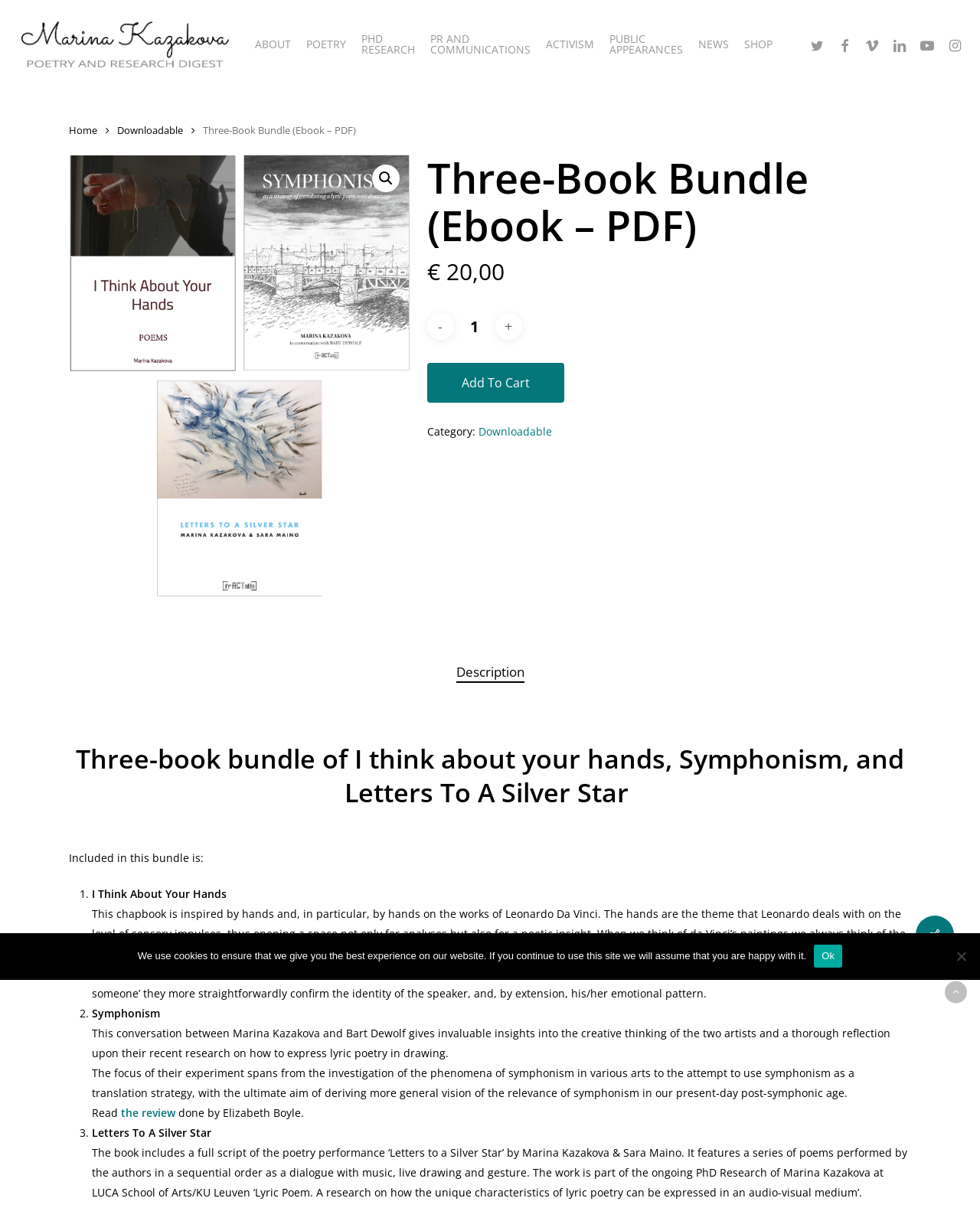Please find and report the bounding box coordinates of the element to click in order to perform the following action: "Click the 'Add To Cart' button". The coordinates should be expressed as four float numbers between 0 and 1, in the format [left, top, right, bottom].

[0.436, 0.3, 0.575, 0.333]